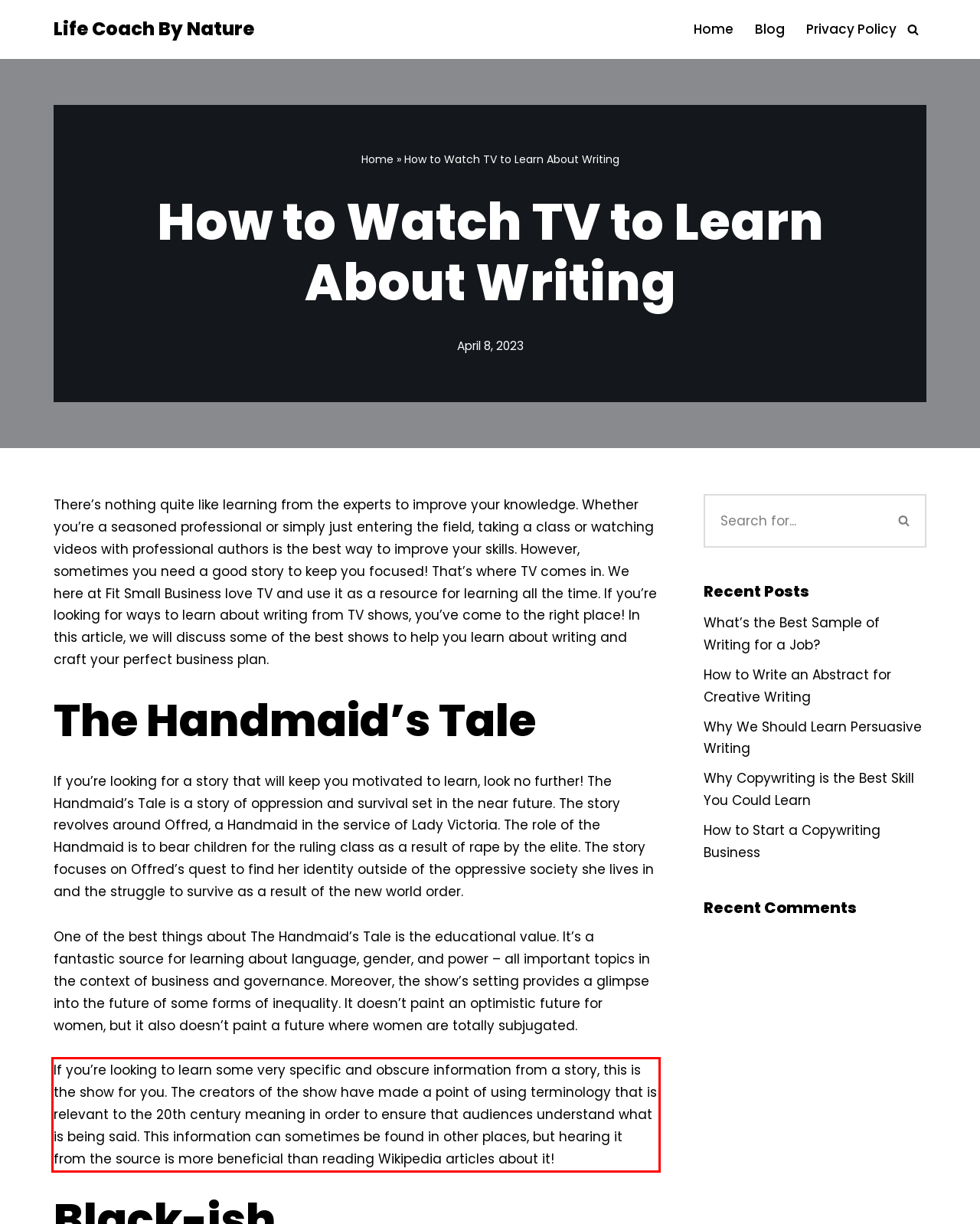You are given a screenshot showing a webpage with a red bounding box. Perform OCR to capture the text within the red bounding box.

If you’re looking to learn some very specific and obscure information from a story, this is the show for you. The creators of the show have made a point of using terminology that is relevant to the 20th century meaning in order to ensure that audiences understand what is being said. This information can sometimes be found in other places, but hearing it from the source is more beneficial than reading Wikipedia articles about it!